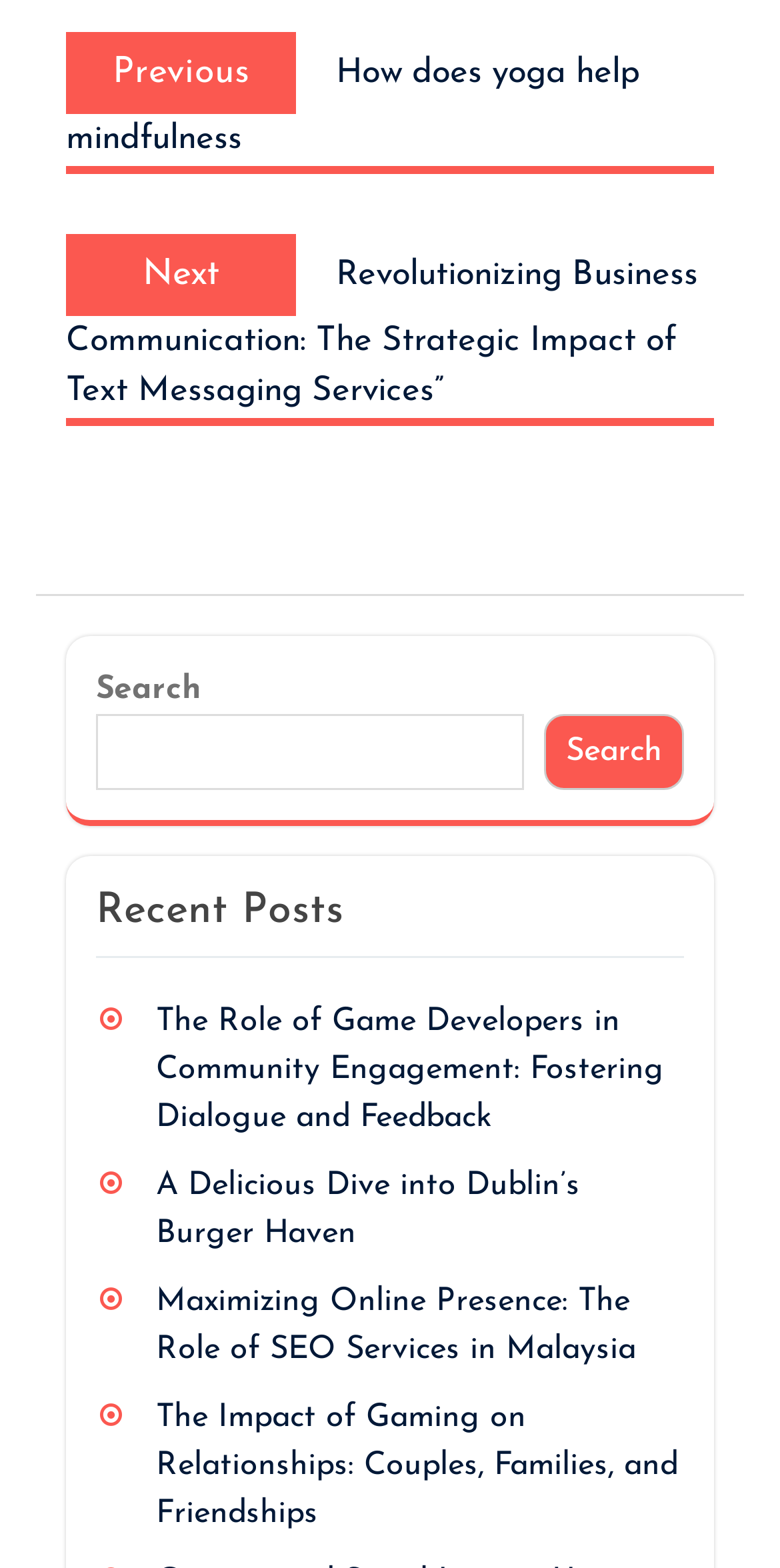Can you specify the bounding box coordinates of the area that needs to be clicked to fulfill the following instruction: "Go to previous post"?

[0.084, 0.02, 0.916, 0.105]